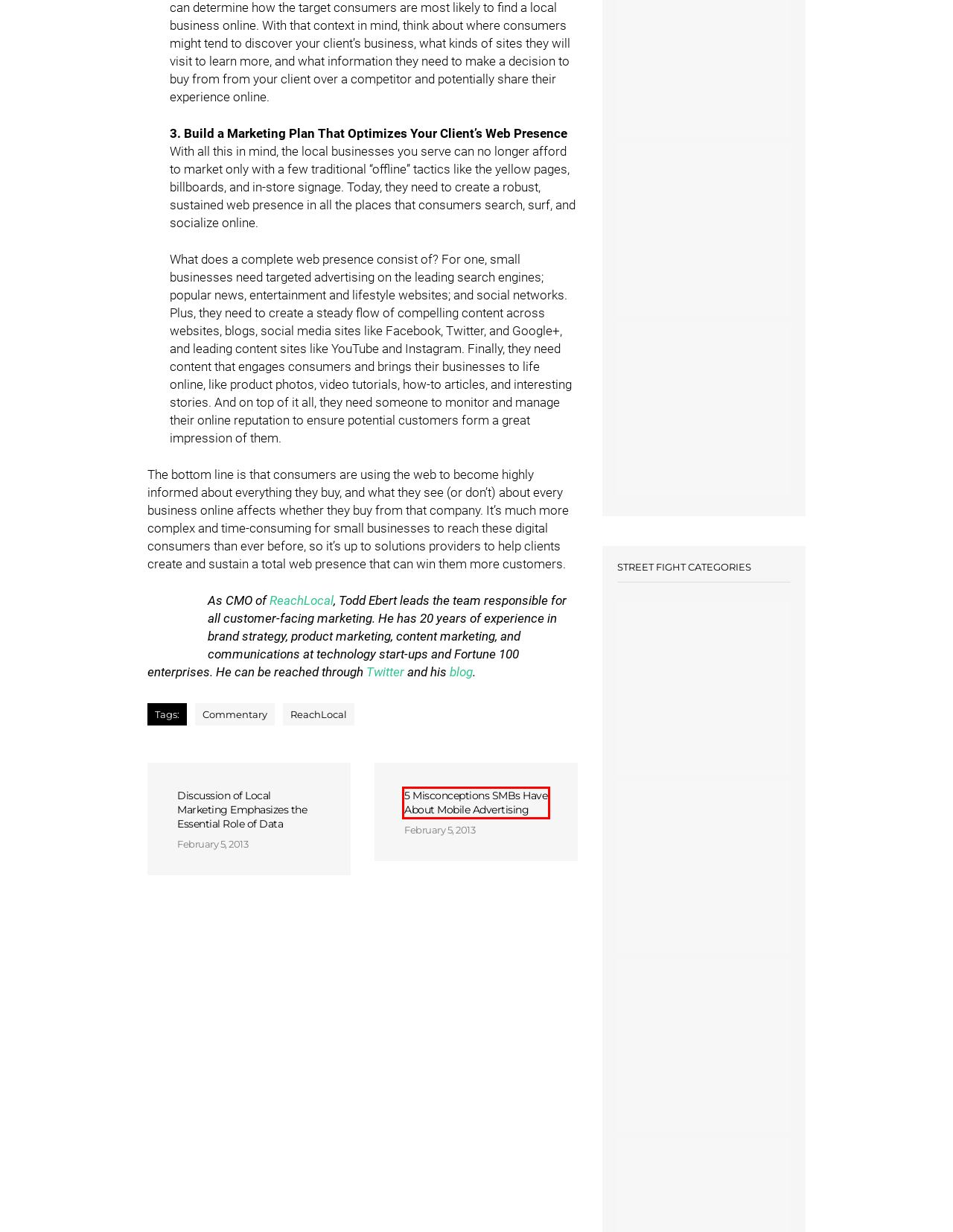You have a screenshot of a webpage with a red rectangle bounding box around a UI element. Choose the best description that matches the new page after clicking the element within the bounding box. The candidate descriptions are:
A. 5 Misconceptions SMBs Have About Mobile Advertising | Street Fight
B. Become a Street Fight Thought Leader | Street Fight
C. Discussion of Local Marketing Emphasizes the Essential Role of Data | Street Fight
D. Advertise for Multi-Location Marketing | Street Fight
E. Todd Ebert Chief Marketing Officer & Digital Leader -
F. Todd Ebert | Street Fight
G. Commentary | Street Fight
H. ReachLocal | Street Fight

A